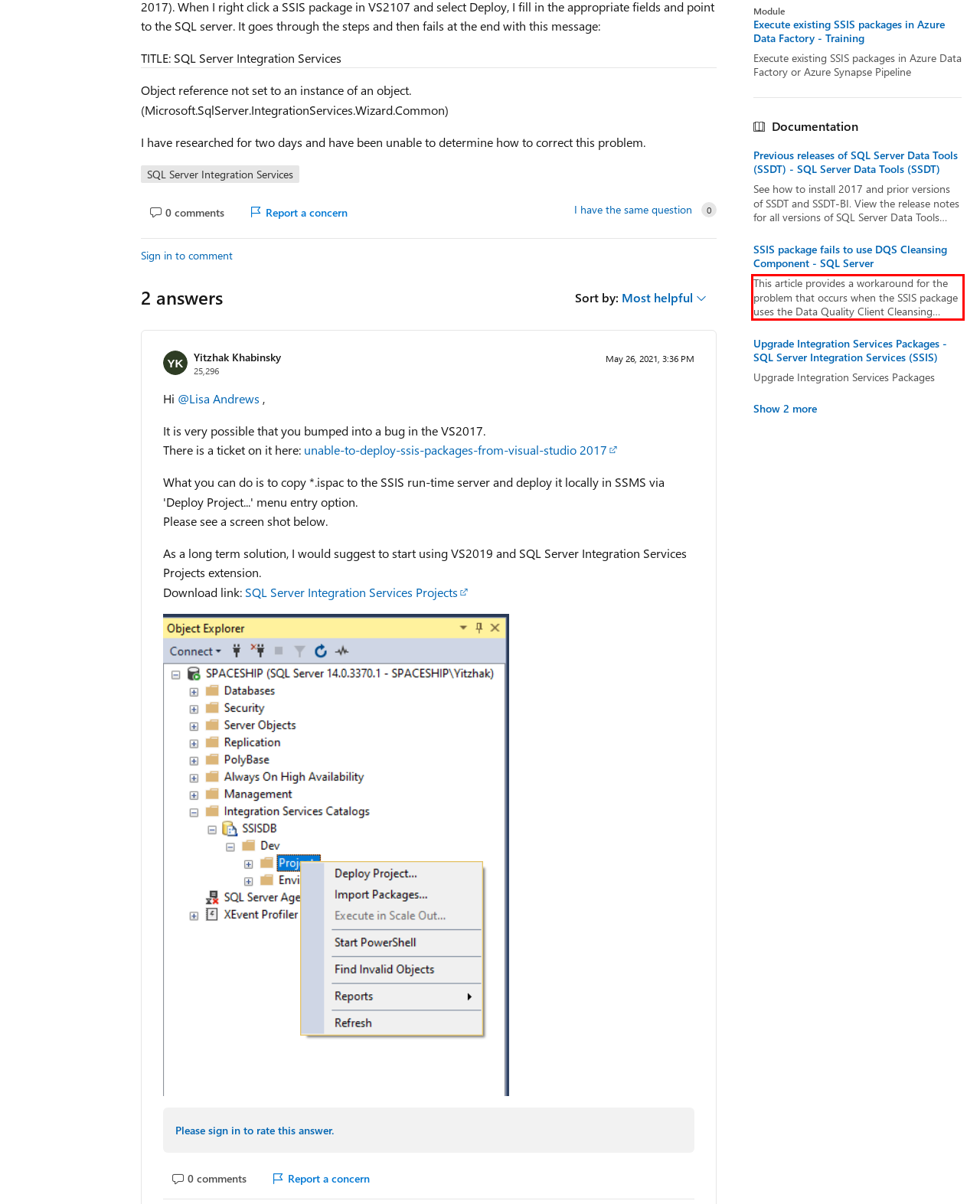Within the screenshot of a webpage, identify the red bounding box and perform OCR to capture the text content it contains.

This article provides a workaround for the problem that occurs when the SSIS package uses the Data Quality Client Cleansing Component to cleanse dataflow data in a SQL Server environment.